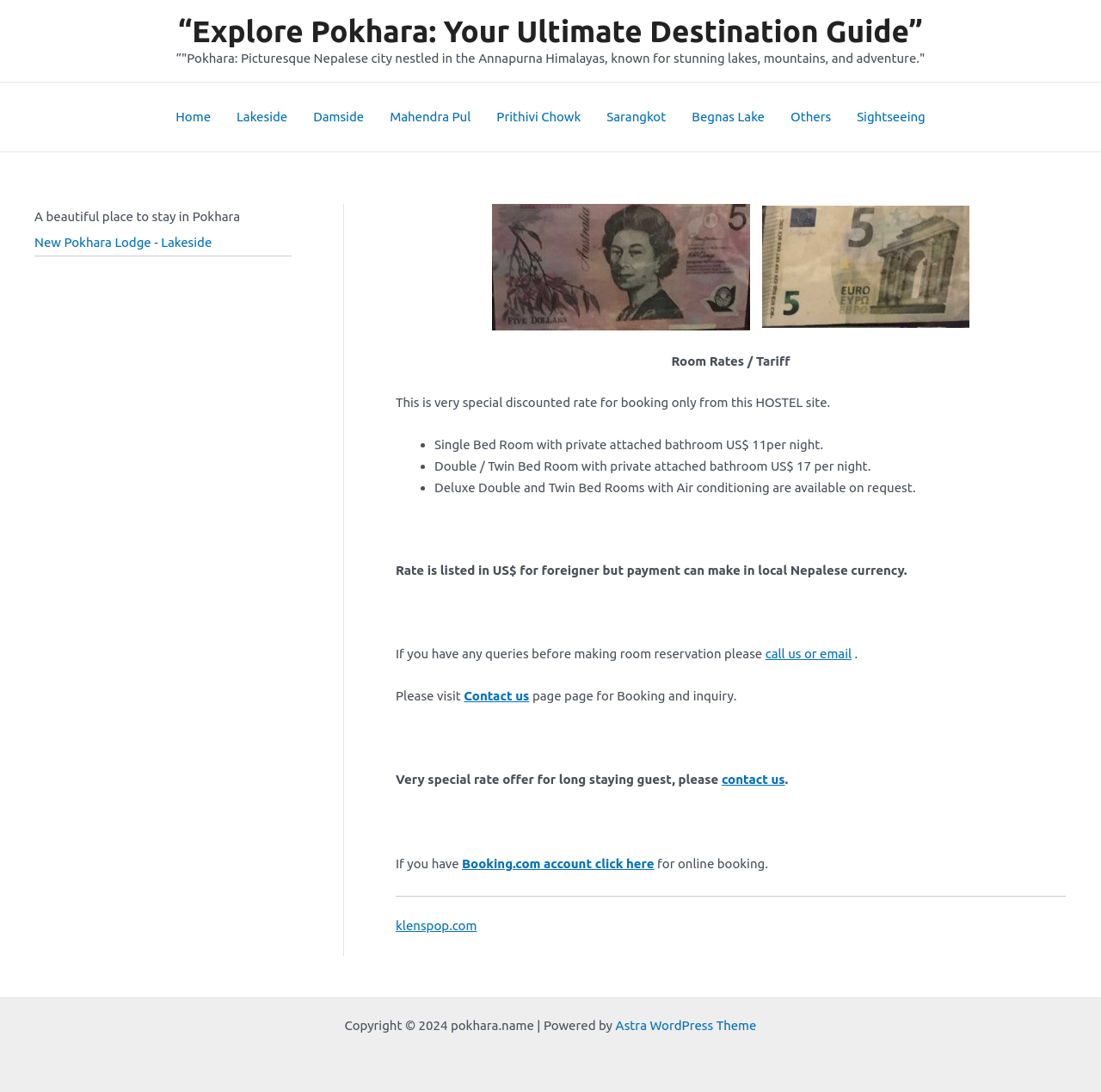Can you find the bounding box coordinates of the area I should click to execute the following instruction: "Click on 'call us or email' link"?

[0.695, 0.592, 0.773, 0.605]